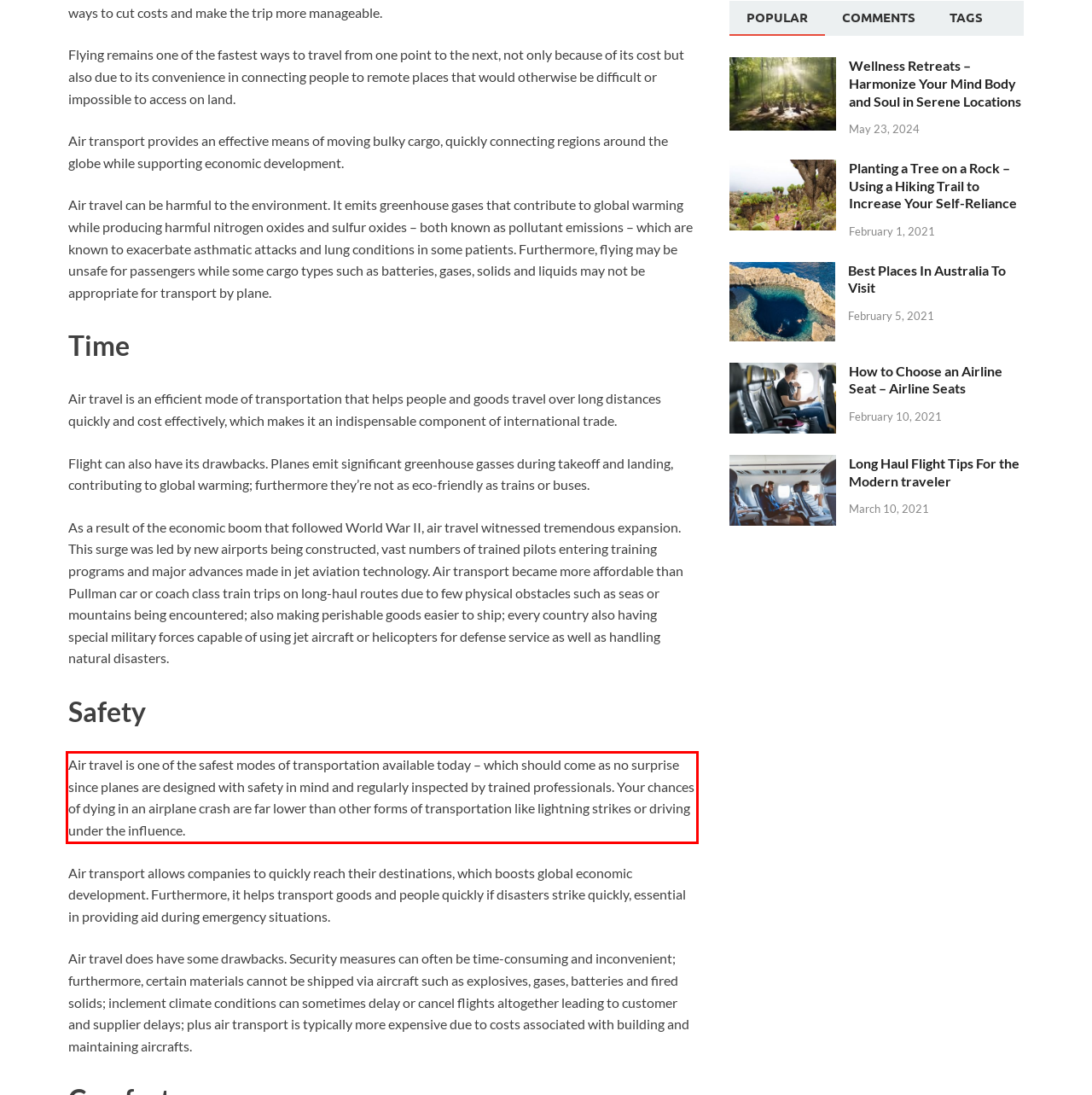You are given a webpage screenshot with a red bounding box around a UI element. Extract and generate the text inside this red bounding box.

Air travel is one of the safest modes of transportation available today – which should come as no surprise since planes are designed with safety in mind and regularly inspected by trained professionals. Your chances of dying in an airplane crash are far lower than other forms of transportation like lightning strikes or driving under the influence.